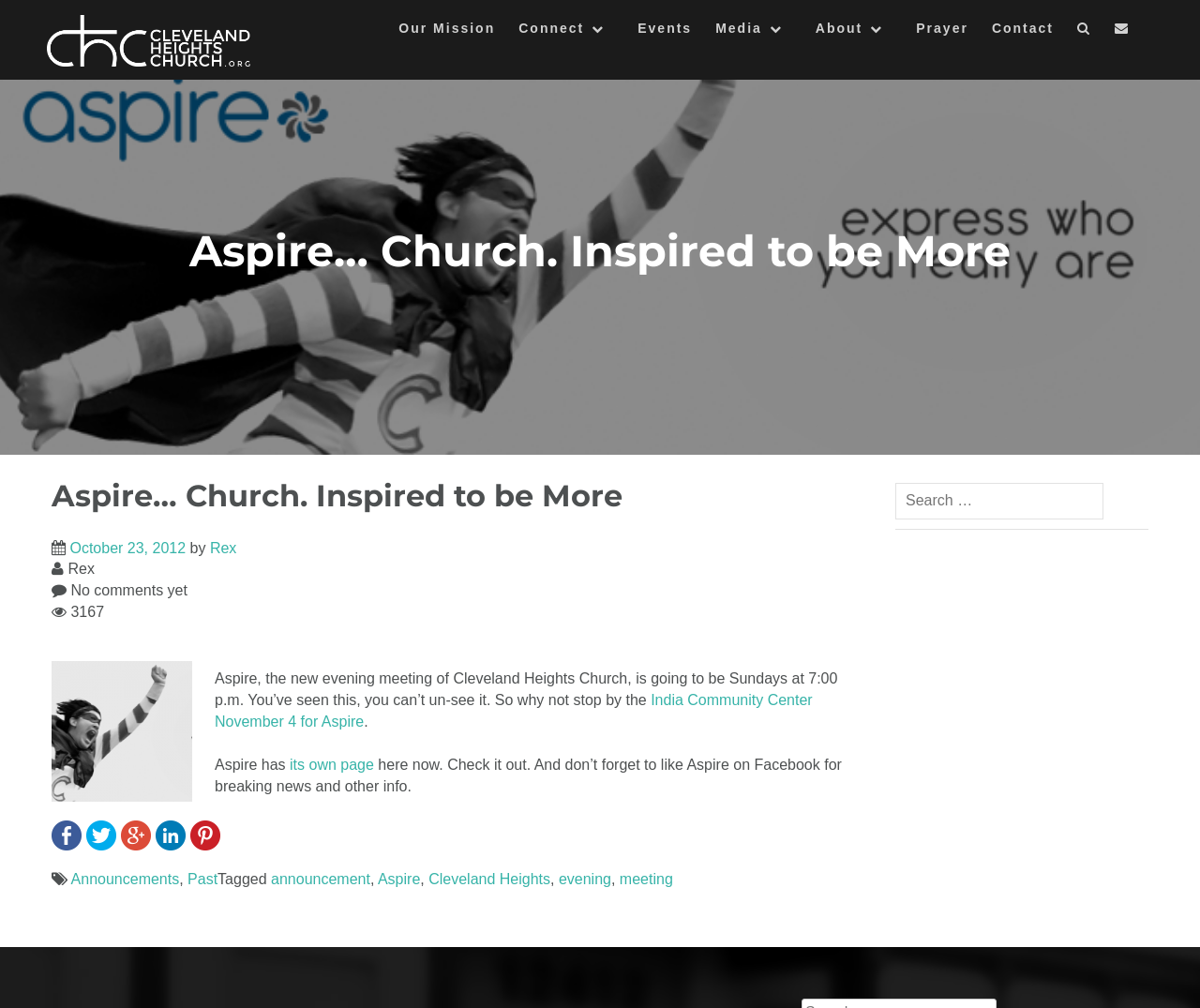Please identify the bounding box coordinates of the clickable element to fulfill the following instruction: "Visit the 'Events' page". The coordinates should be four float numbers between 0 and 1, i.e., [left, top, right, bottom].

[0.531, 0.019, 0.577, 0.044]